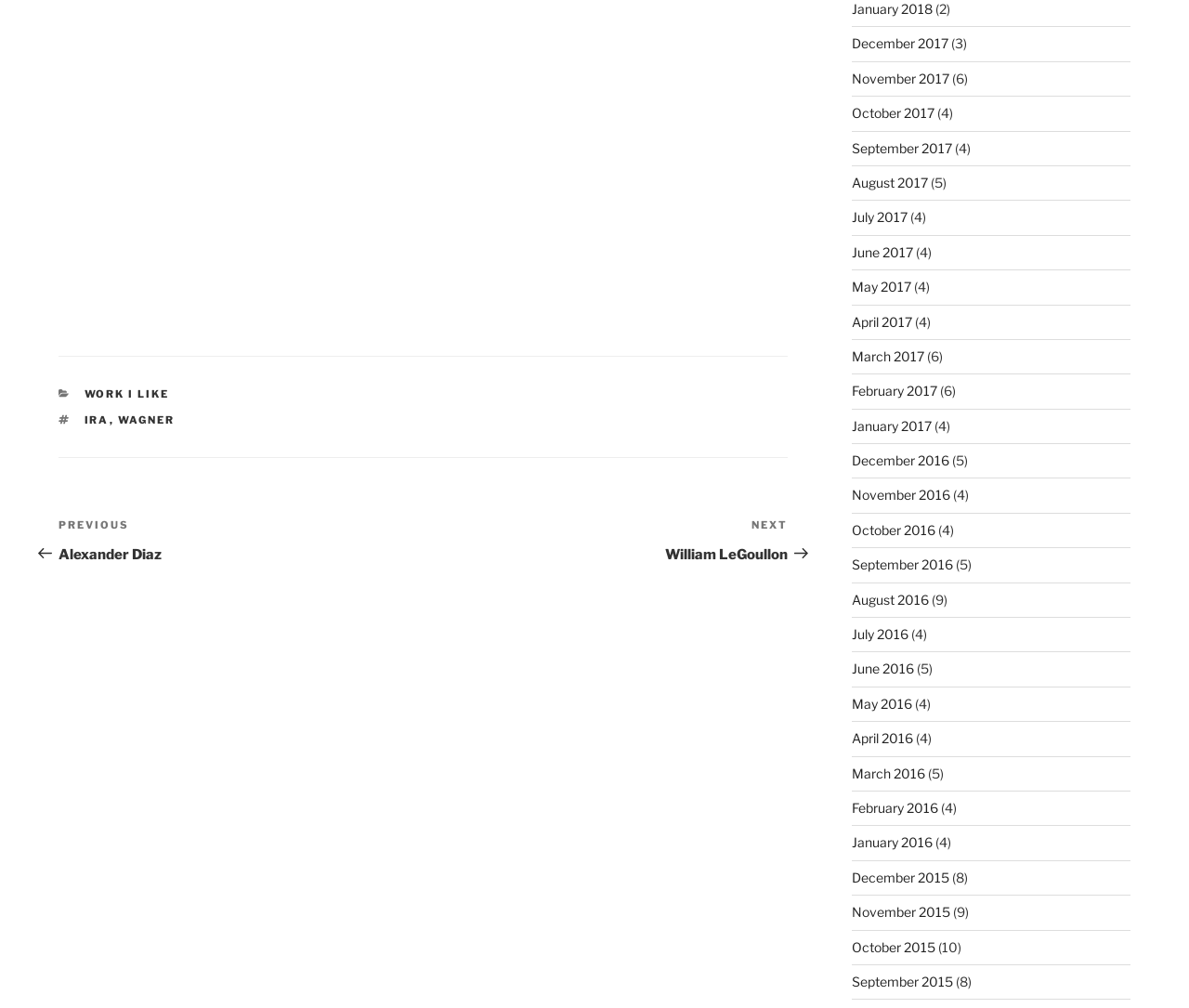What is the category of posts?
Provide a short answer using one word or a brief phrase based on the image.

WORK I LIKE, IRA, WAGNER